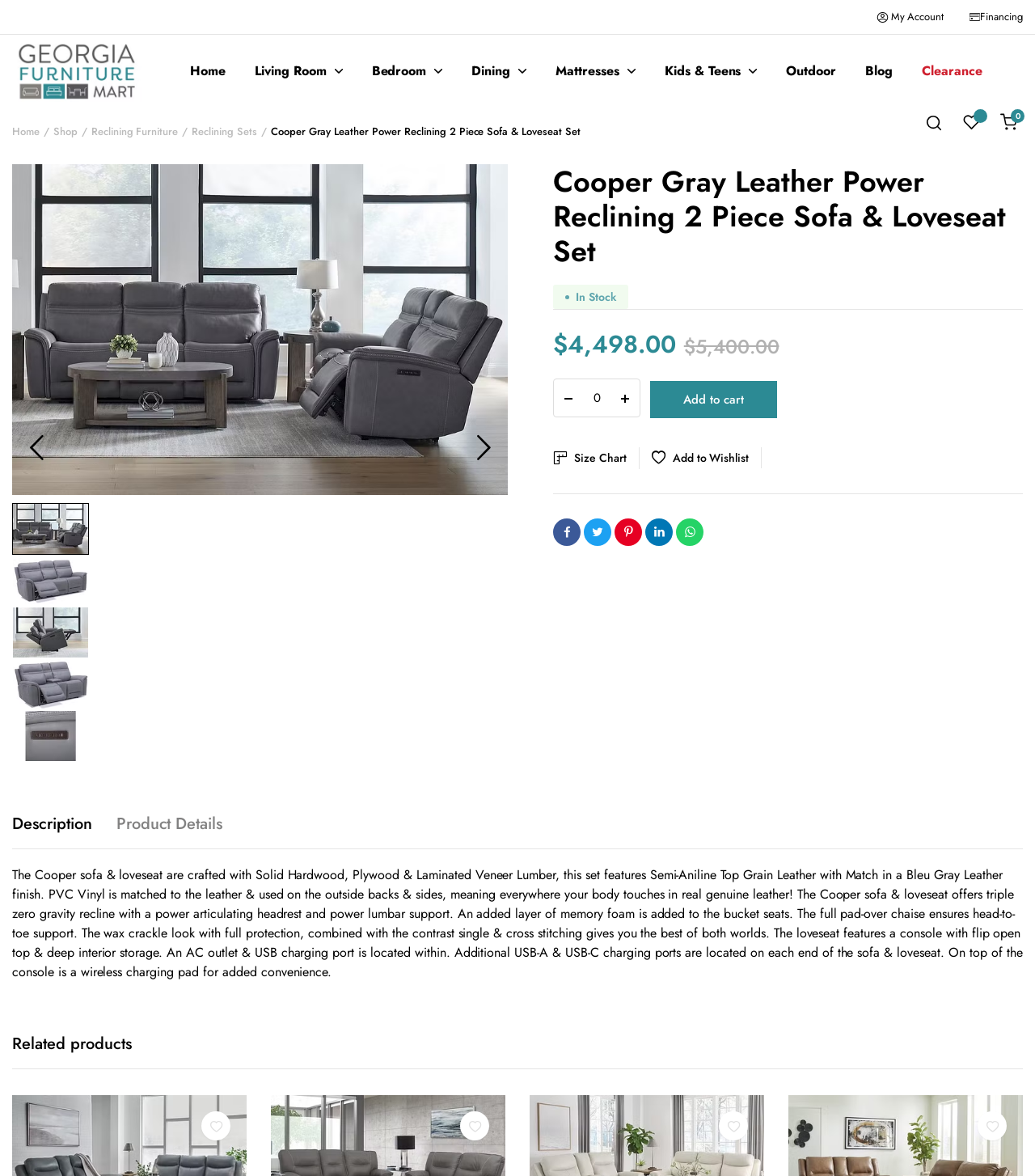Your task is to extract the text of the main heading from the webpage.

Cooper Gray Leather Power Reclining 2 Piece Sofa & Loveseat Set